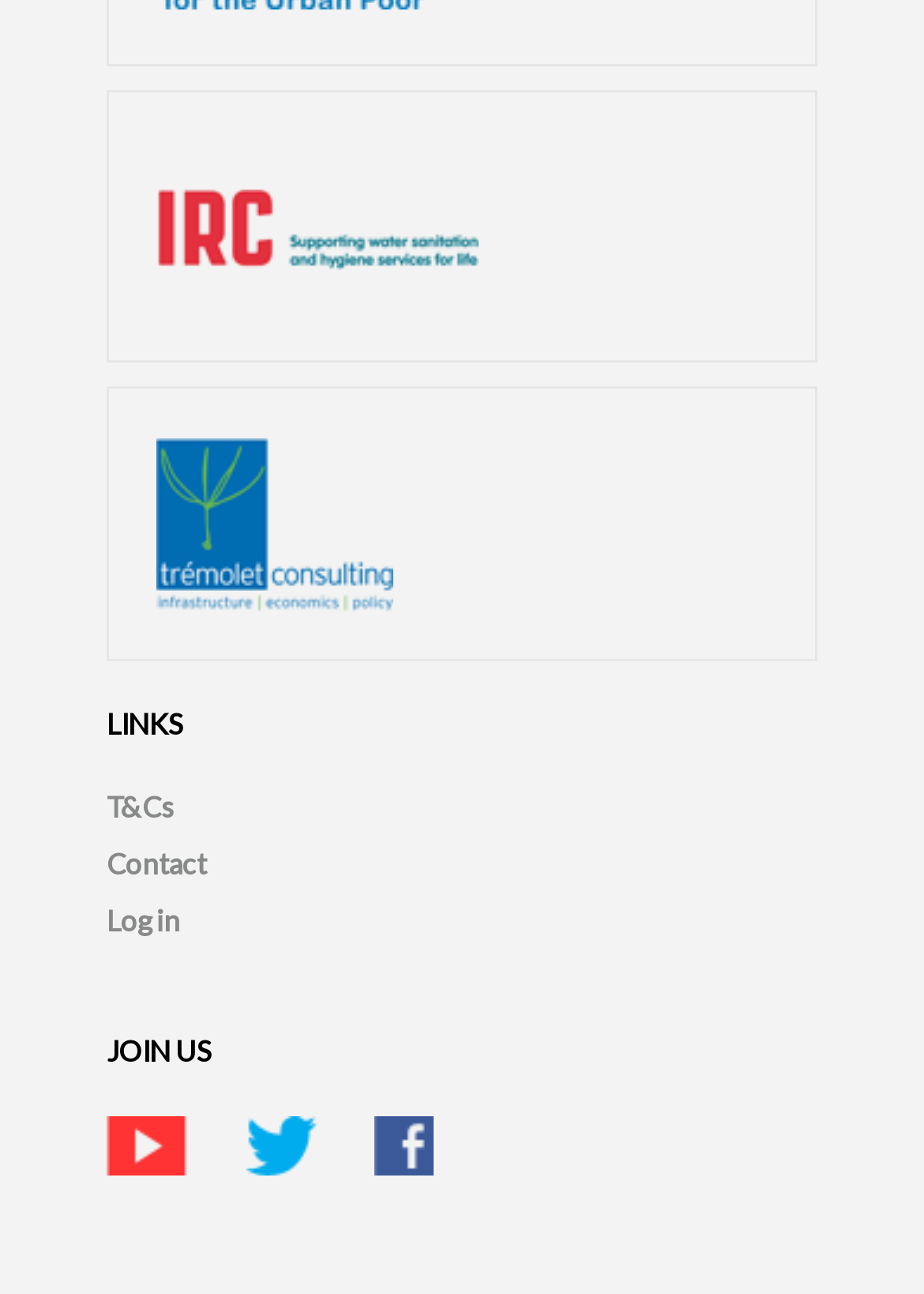Locate the bounding box coordinates of the clickable part needed for the task: "visit YouTube channel".

[0.115, 0.868, 0.203, 0.898]